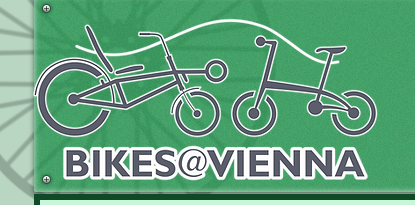Deliver an in-depth description of the image, highlighting major points.

The image showcases the logo of "Bikes@Vienna," prominently displayed against a vibrant green background. The design features three stylized bicycles: a recumbent bike, a standard-sized bicycle, and a folding bike, representing the diverse range of wheeled products offered by the establishment. The playful layout of the bikes emphasizes their unique designs, while the text "BIKES@VIENNA" is boldly positioned at the bottom, inviting customers to explore their offerings. This logo encapsulates the essence of the business, which serves as a hub for recumbent, trike, and folding bike enthusiasts in Northern Virginia.